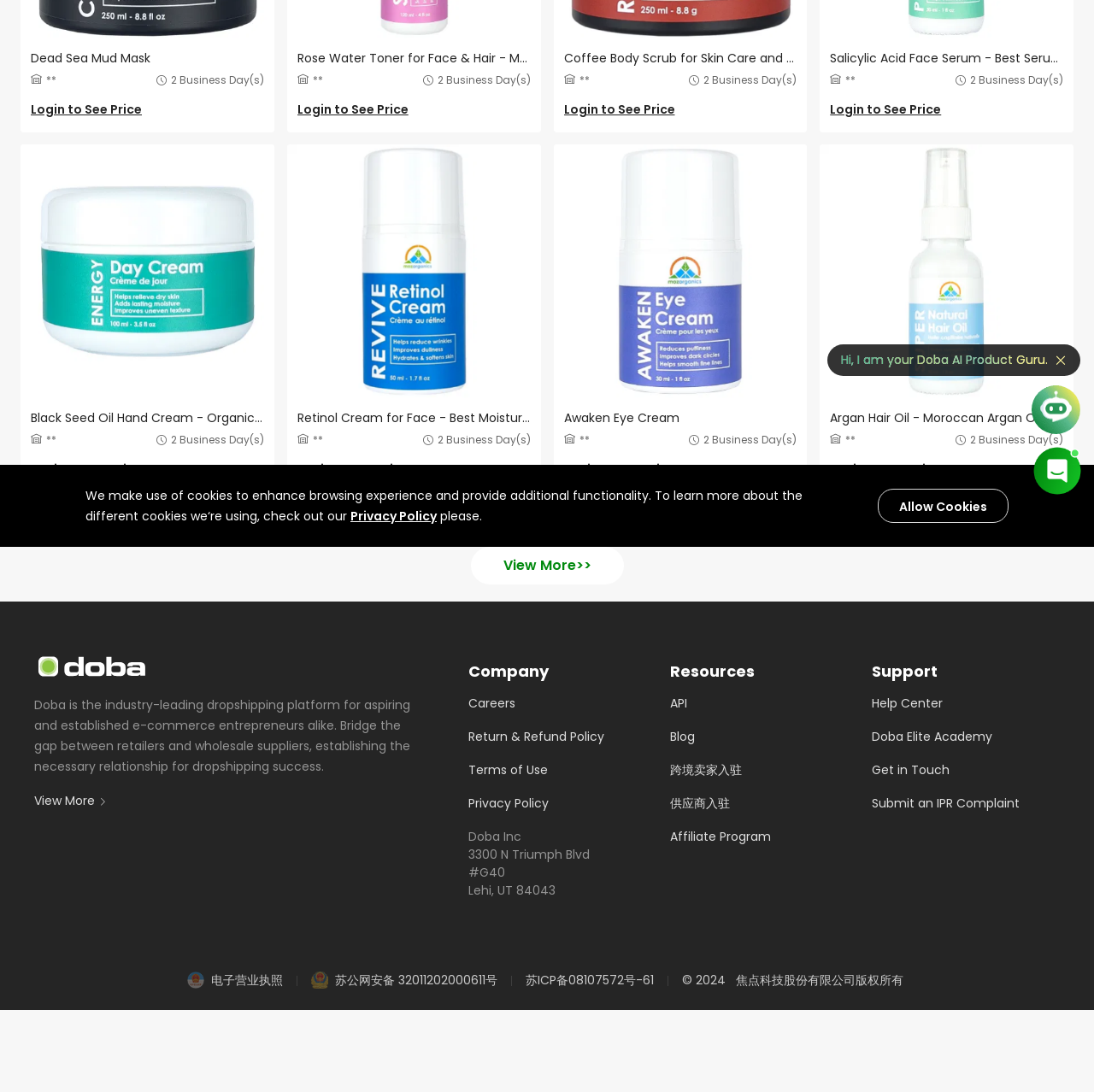Highlight the bounding box of the UI element that corresponds to this description: "Live Chat".

[0.942, 0.407, 0.991, 0.455]